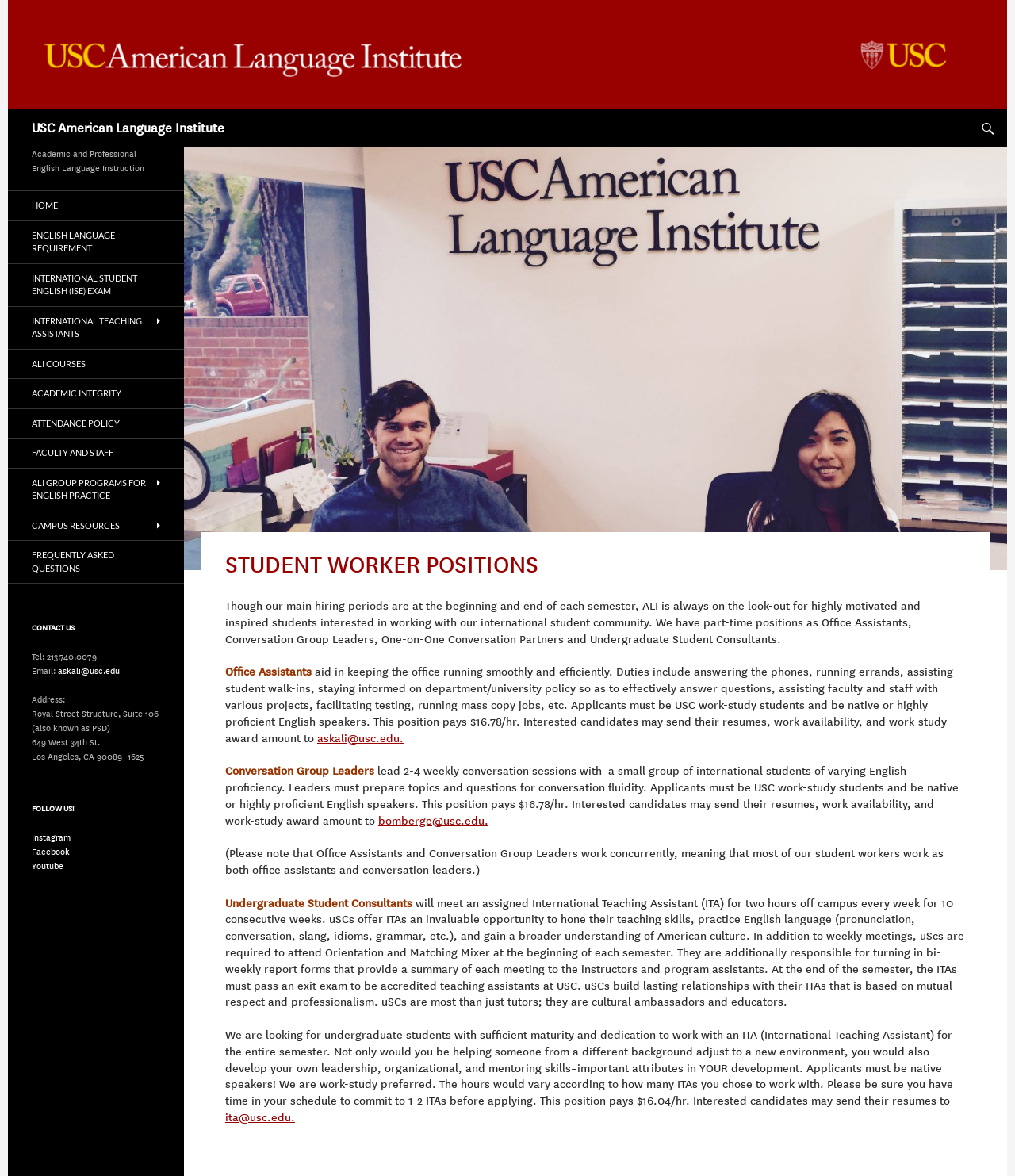Please specify the bounding box coordinates of the element that should be clicked to execute the given instruction: 'Follow ALI on Instagram'. Ensure the coordinates are four float numbers between 0 and 1, expressed as [left, top, right, bottom].

[0.031, 0.708, 0.07, 0.718]